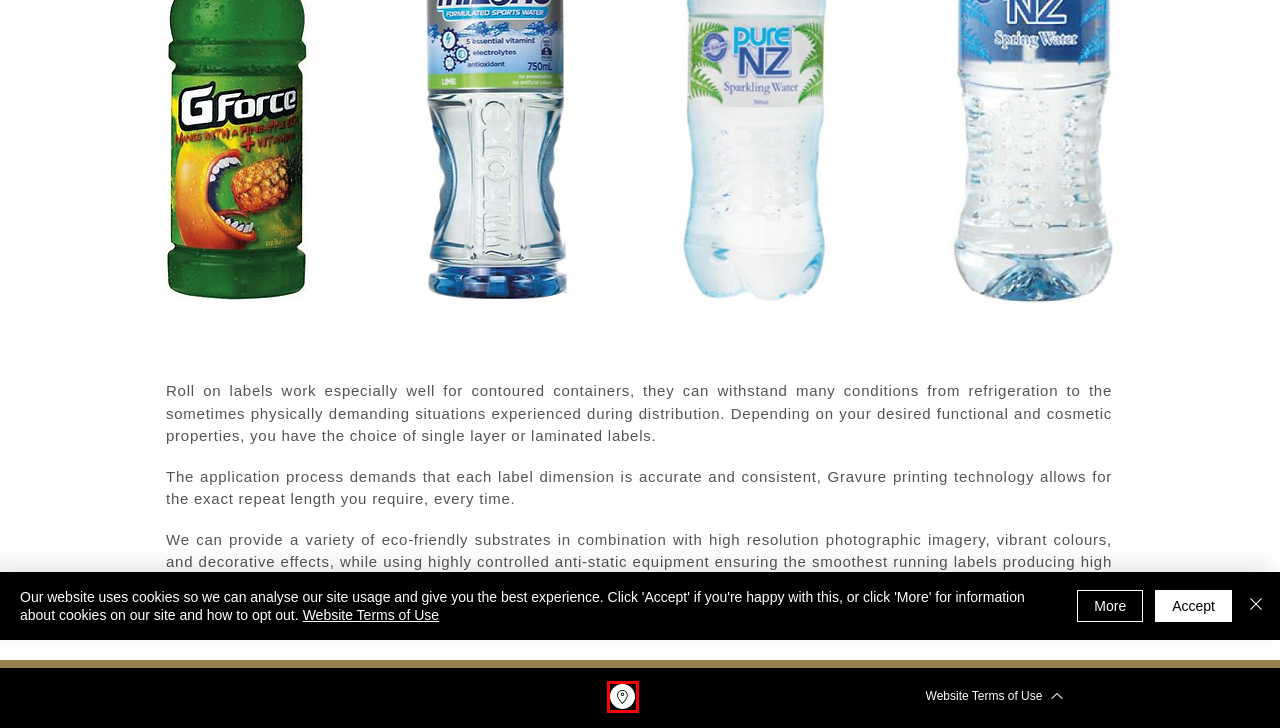Analyze the screenshot of a webpage with a red bounding box and select the webpage description that most accurately describes the new page resulting from clicking the element inside the red box. Here are the candidates:
A. Flexible packaging | Gravure Packaging | Lower Hutt
B. Capabilities | Gravure Packaging
C. Shrink Sleeves | Gravure Packaging
D. Flexible Packaging | Gravure Packaging
E. Contact | Gravure Packaging
F. Website Terms of Use | Gravure Packaging
G. Awards | Gravure Packaging
H. In-Mould Labels | Gravure Packaging

A